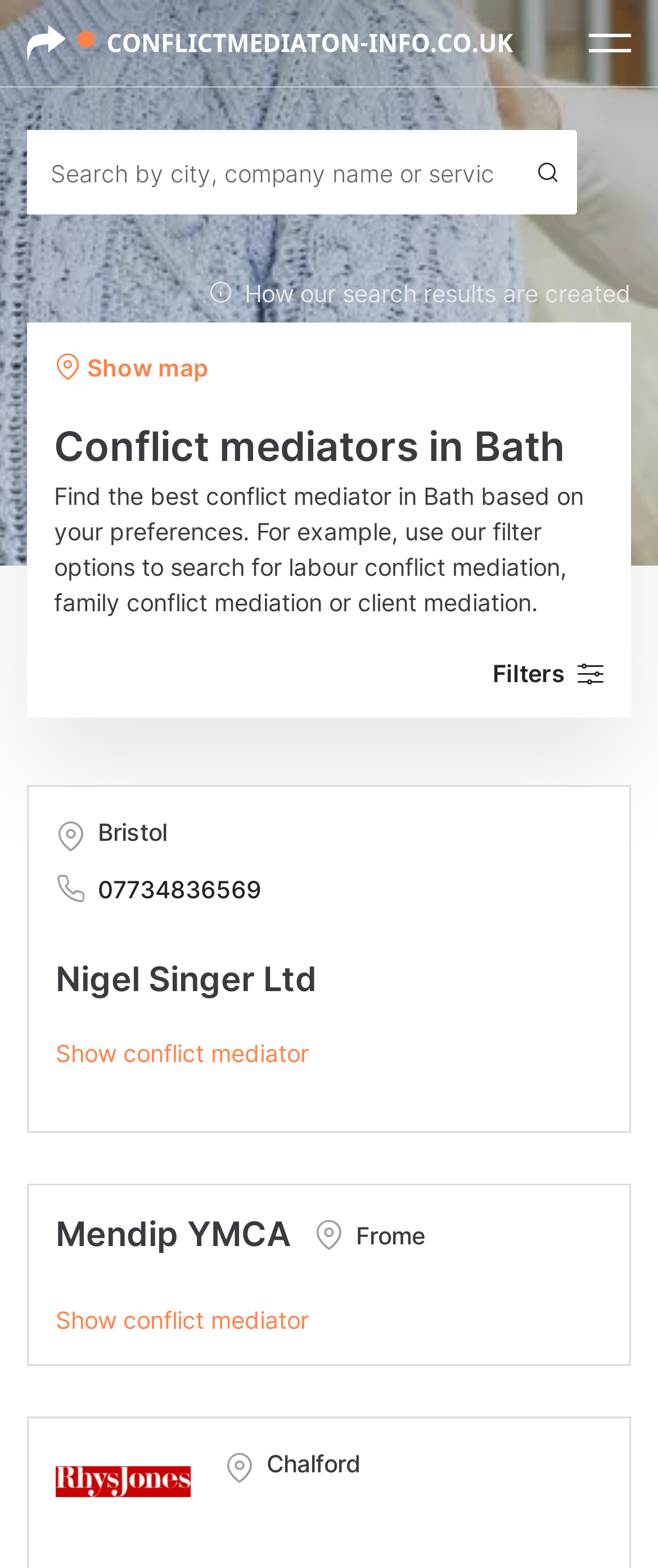Please identify the coordinates of the bounding box for the clickable region that will accomplish this instruction: "Apply filters".

[0.749, 0.418, 0.918, 0.441]